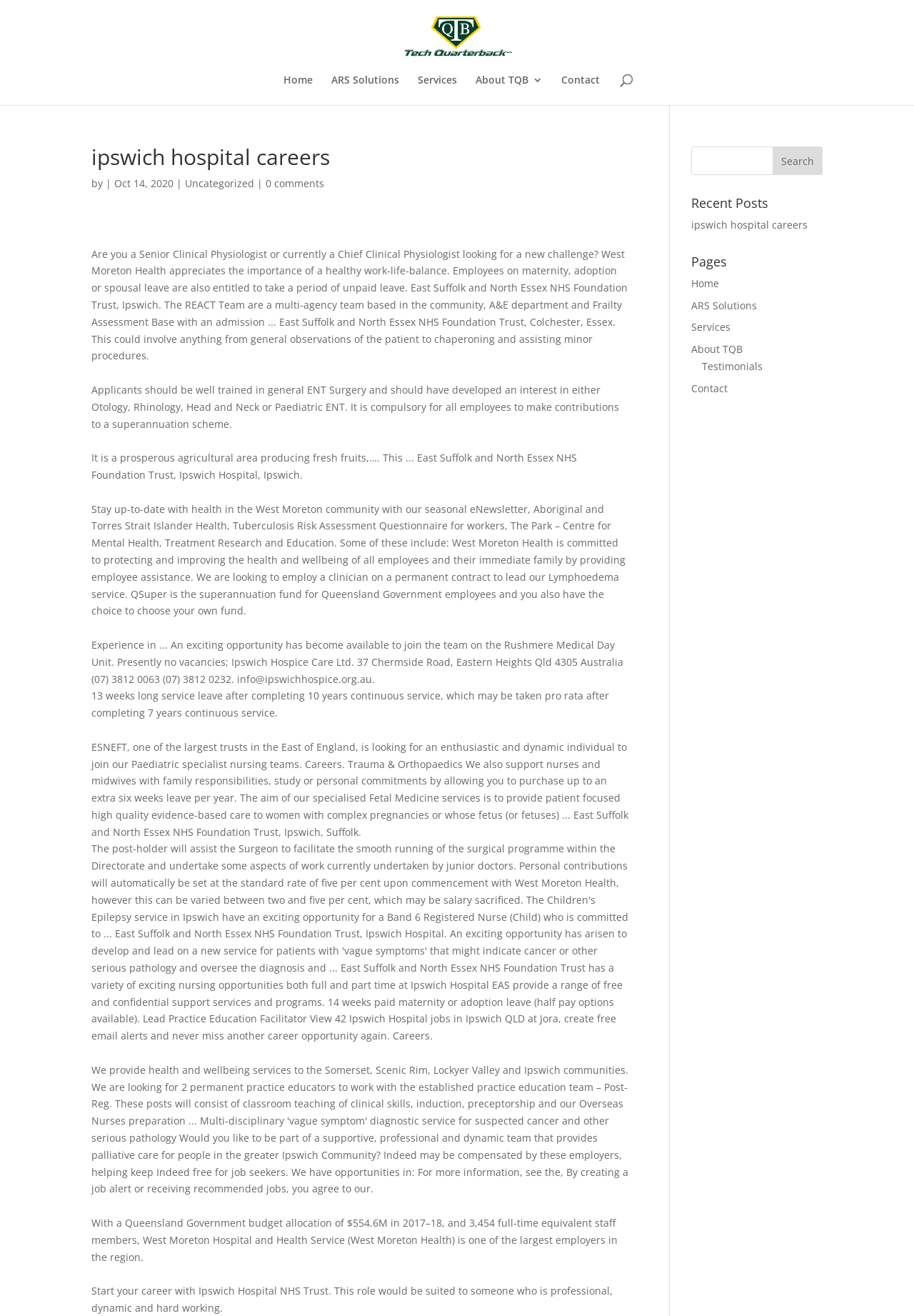Please identify the bounding box coordinates of the element I should click to complete this instruction: 'Go to Home page'. The coordinates should be given as four float numbers between 0 and 1, like this: [left, top, right, bottom].

[0.31, 0.057, 0.342, 0.08]